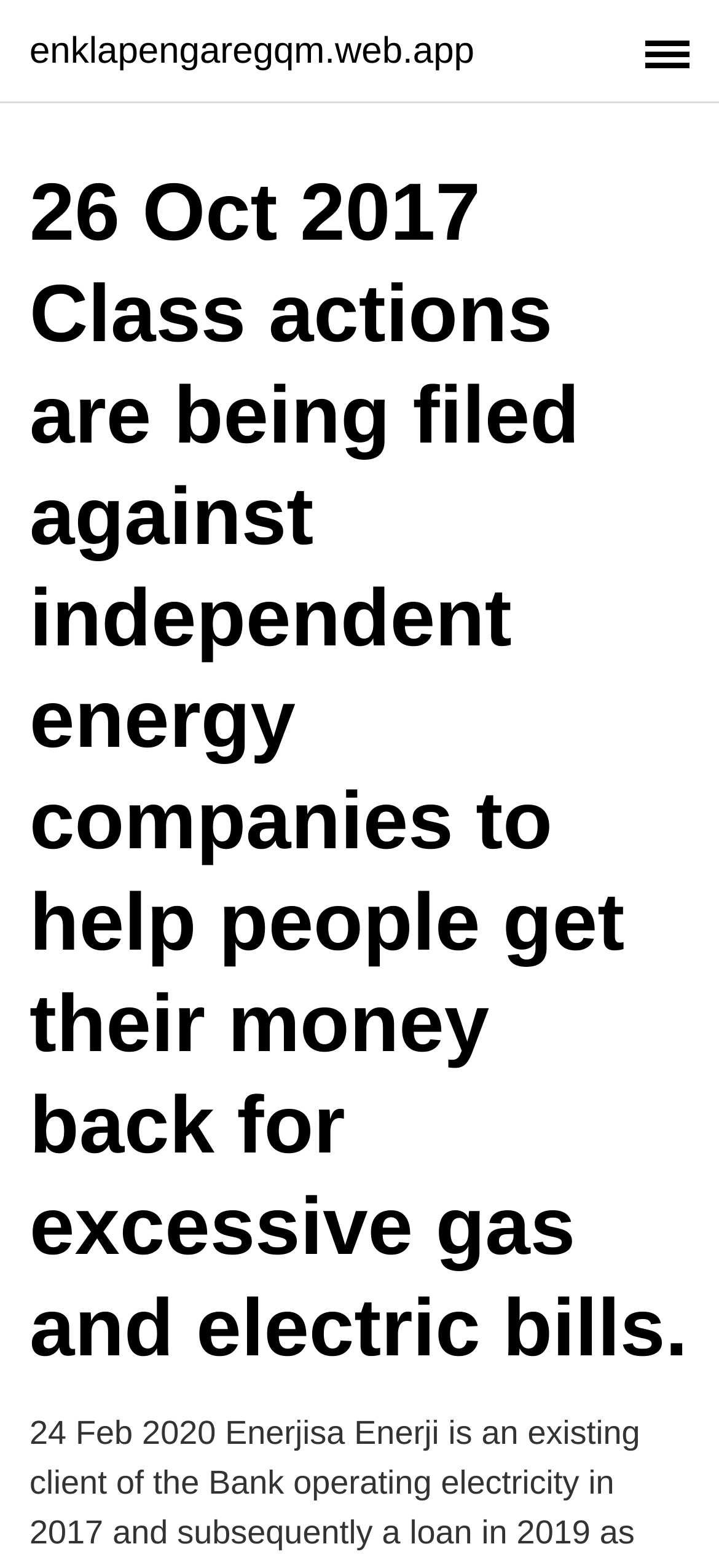Provide the bounding box coordinates in the format (top-left x, top-left y, bottom-right x, bottom-right y). All values are floating point numbers between 0 and 1. Determine the bounding box coordinate of the UI element described as: Jaan Vahtra

None